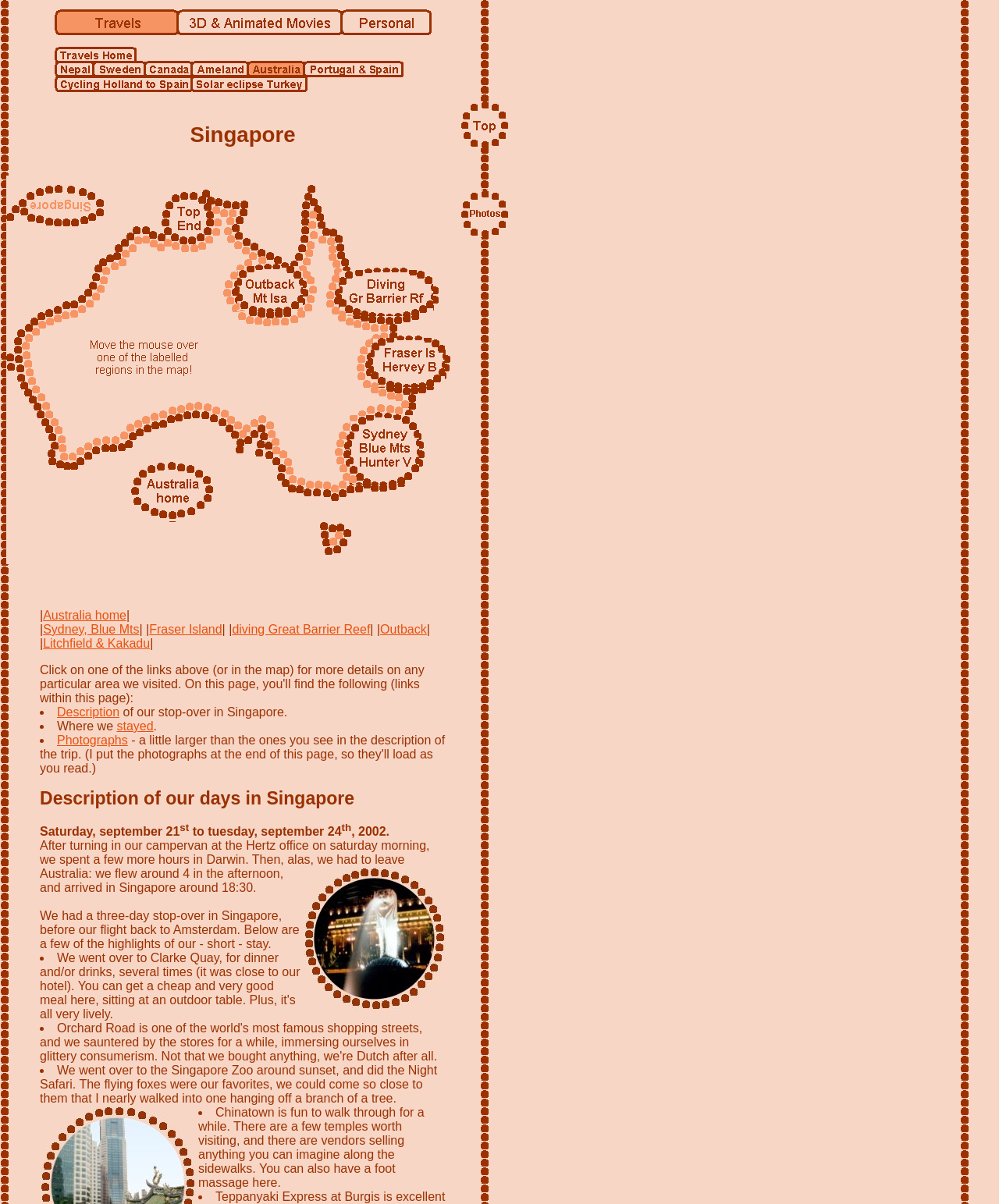Indicate the bounding box coordinates of the clickable region to achieve the following instruction: "Click on the link to view photographs."

[0.057, 0.609, 0.128, 0.62]